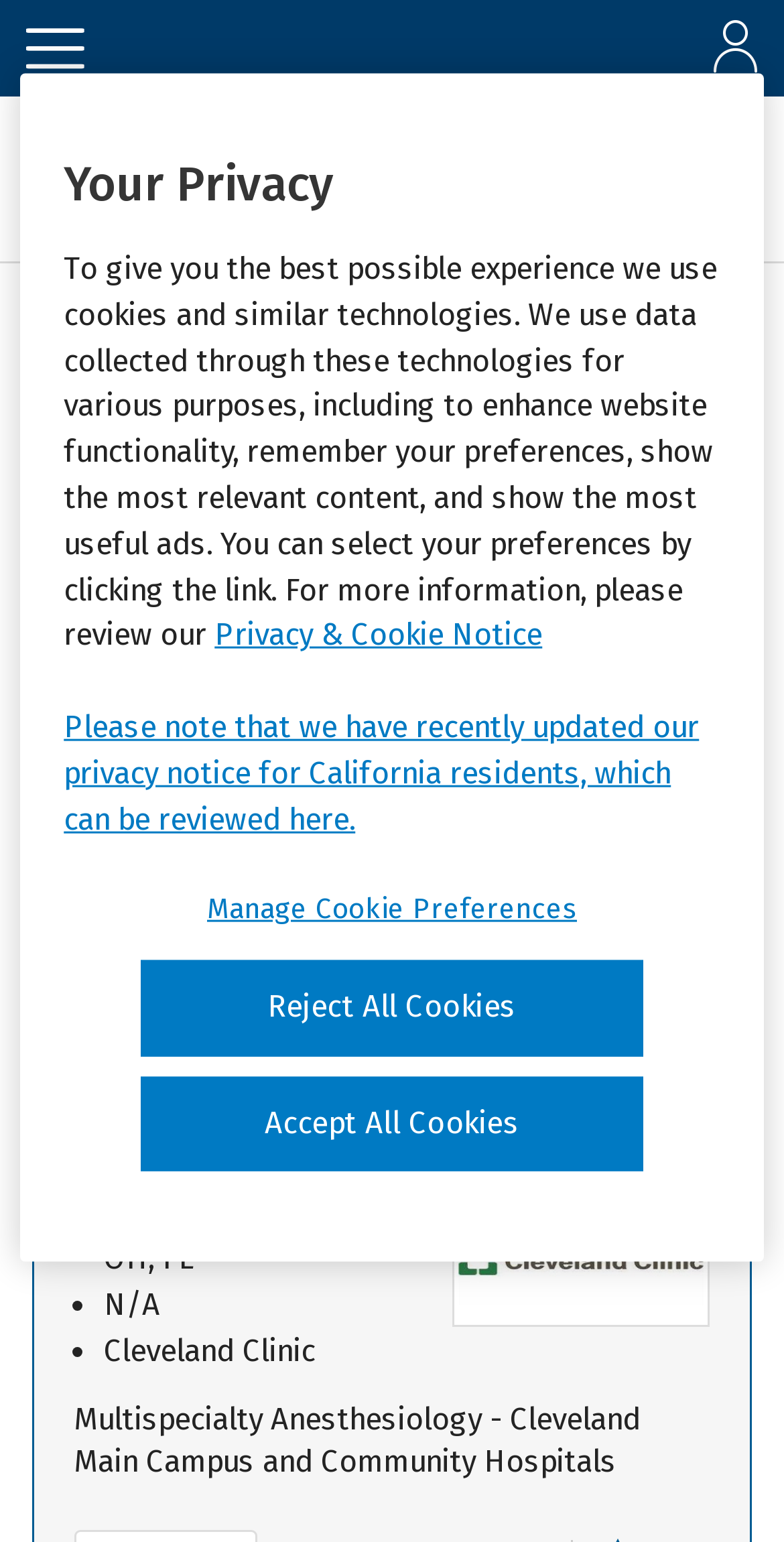Highlight the bounding box coordinates of the element that should be clicked to carry out the following instruction: "Create a job alert". The coordinates must be given as four float numbers ranging from 0 to 1, i.e., [left, top, right, bottom].

[0.066, 0.585, 0.934, 0.634]